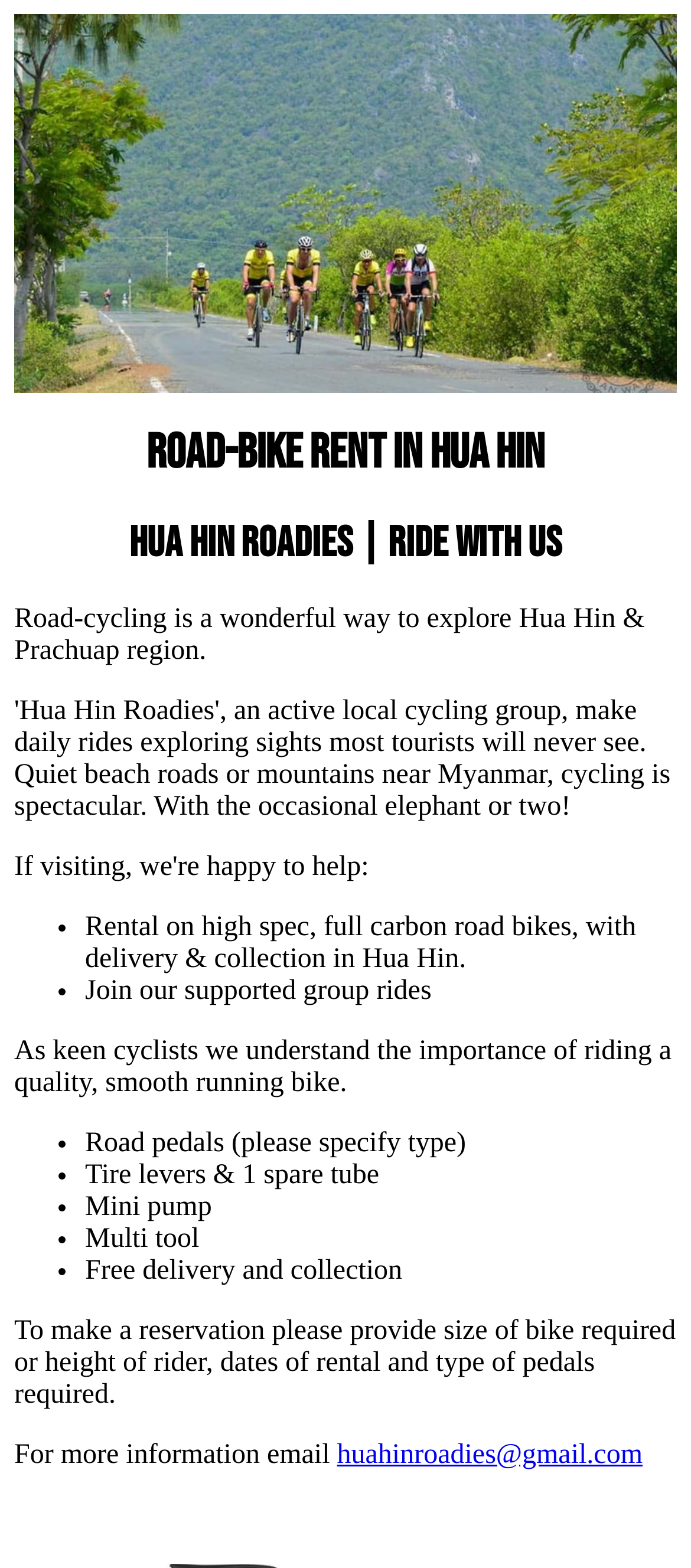What is included in the rental? Examine the screenshot and reply using just one word or a brief phrase.

Bike, pedals, etc.